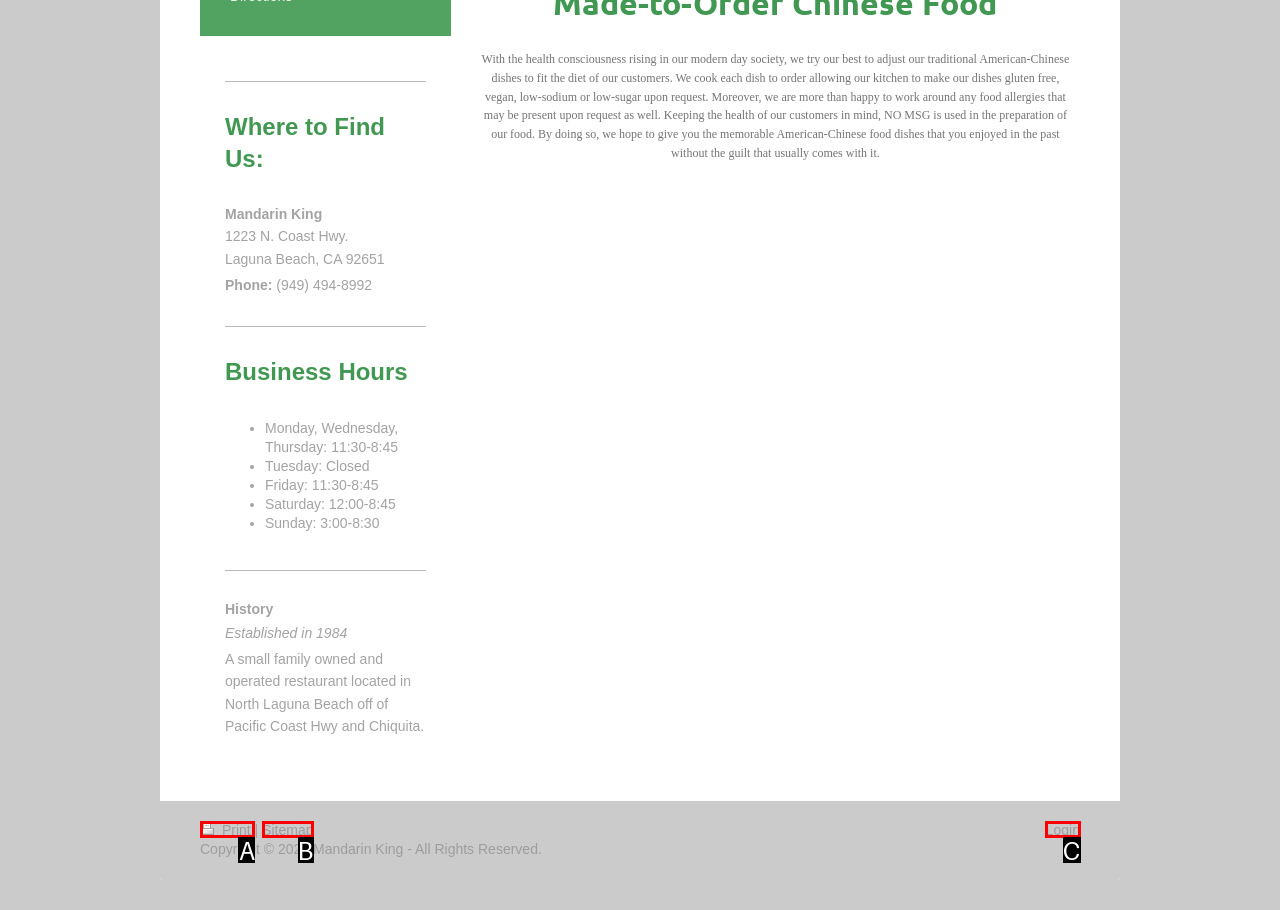Identify the HTML element that best matches the description: Chancellor. Provide your answer by selecting the corresponding letter from the given options.

None